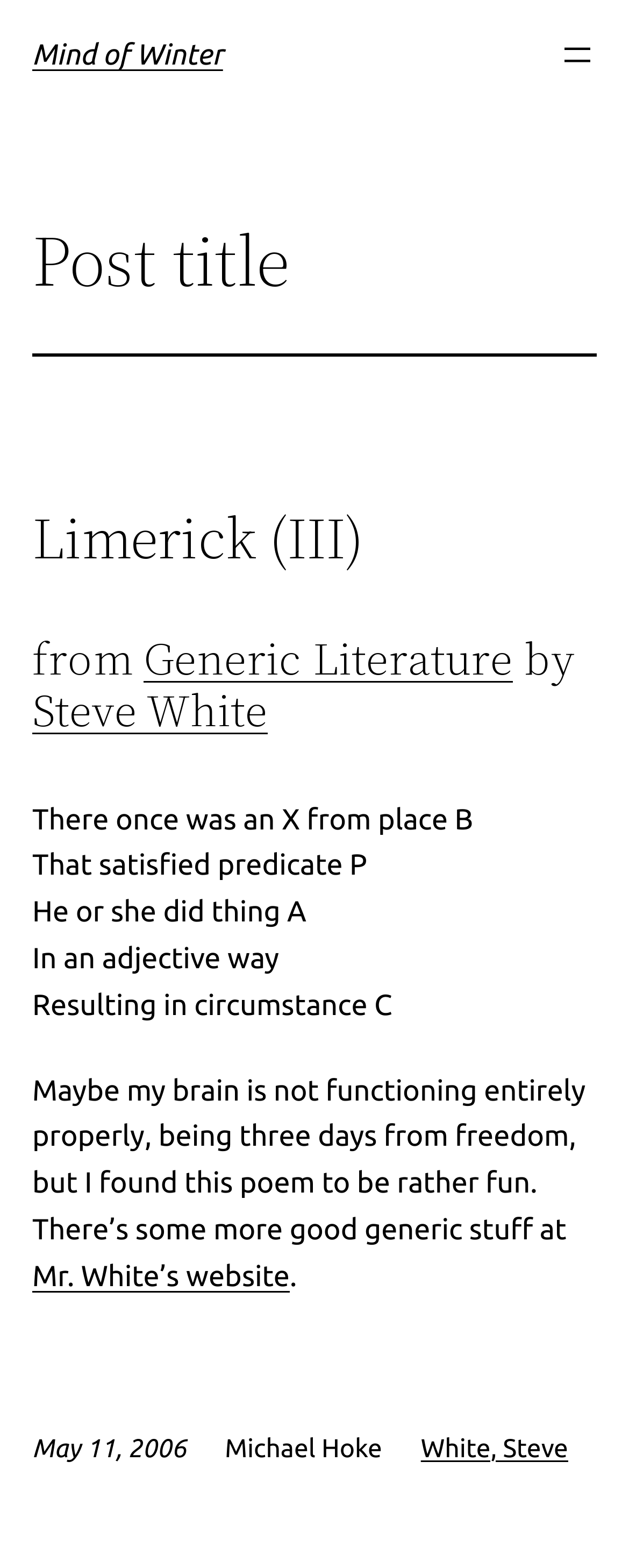What is the date of the post?
Answer the question with a single word or phrase, referring to the image.

May 11, 2006